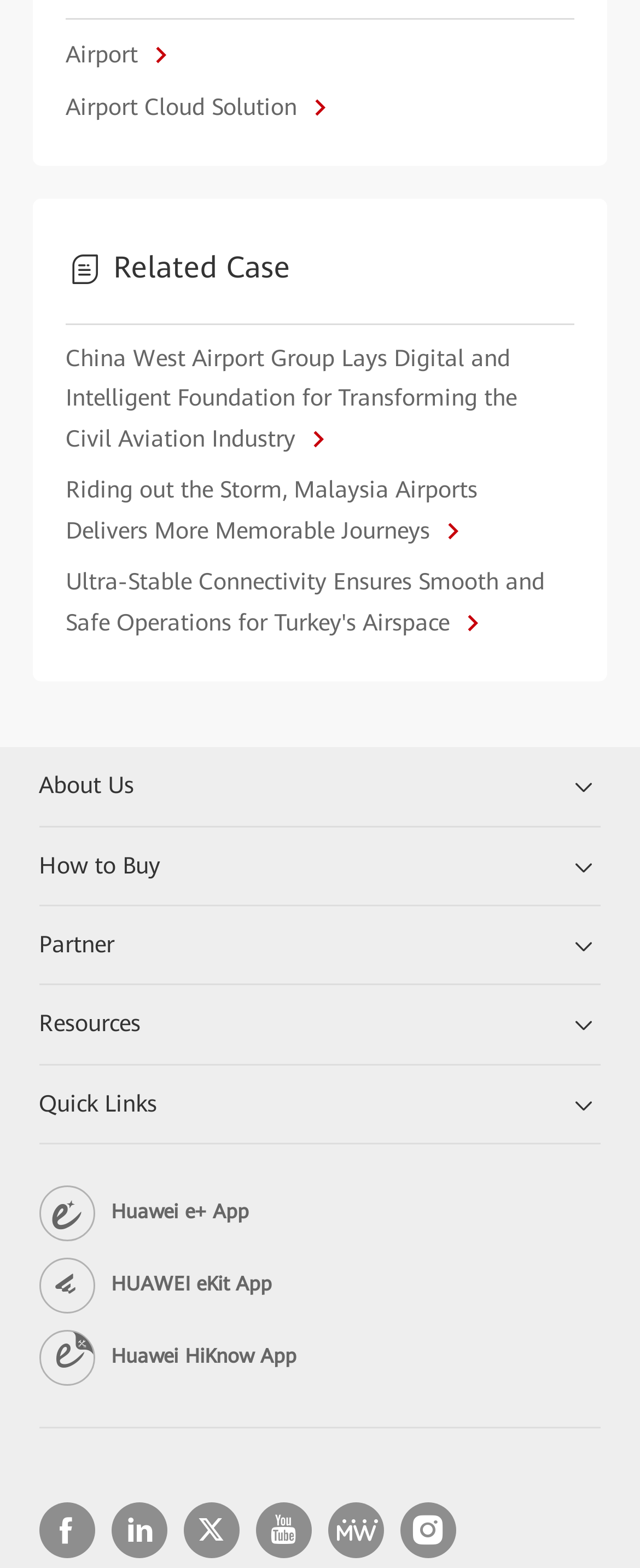Can you pinpoint the bounding box coordinates for the clickable element required for this instruction: "Click on Airport link"? The coordinates should be four float numbers between 0 and 1, i.e., [left, top, right, bottom].

[0.103, 0.021, 0.251, 0.048]